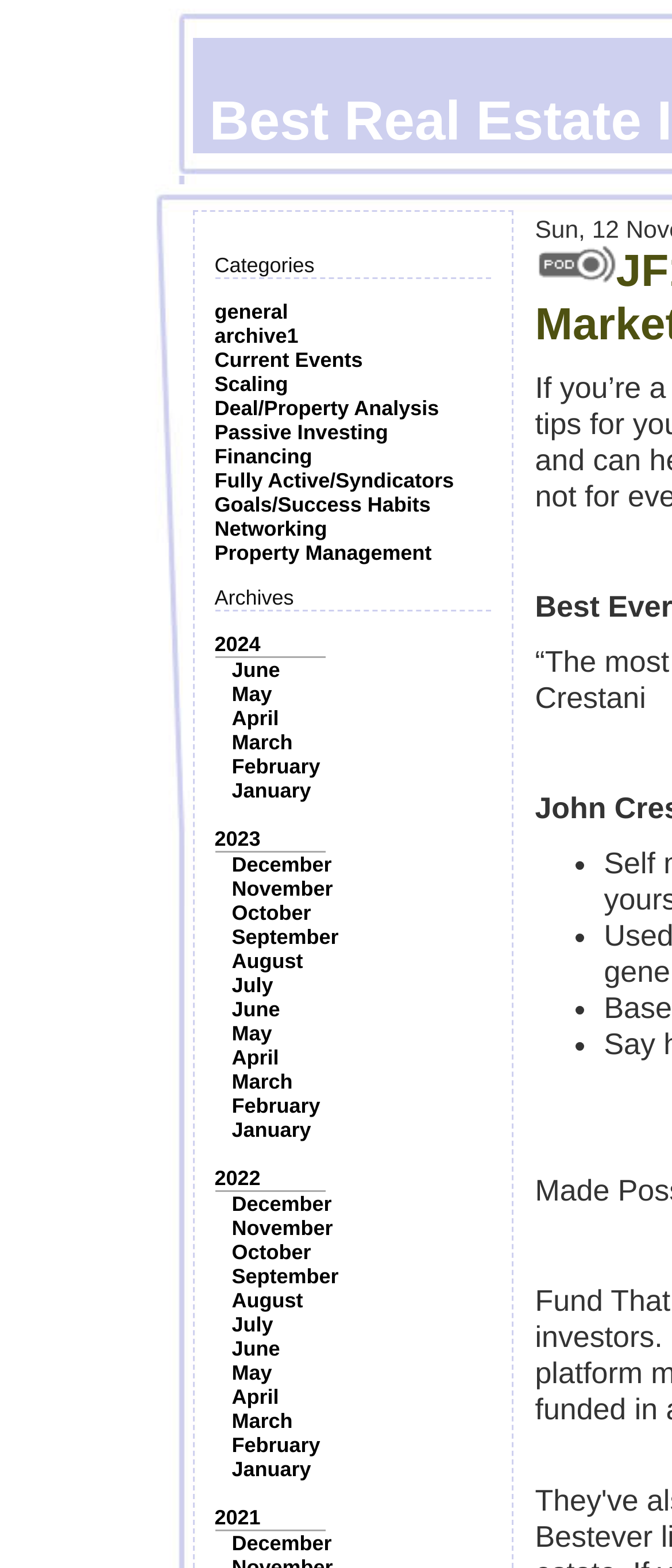What is the first link under 'Categories'?
Refer to the screenshot and answer in one word or phrase.

general